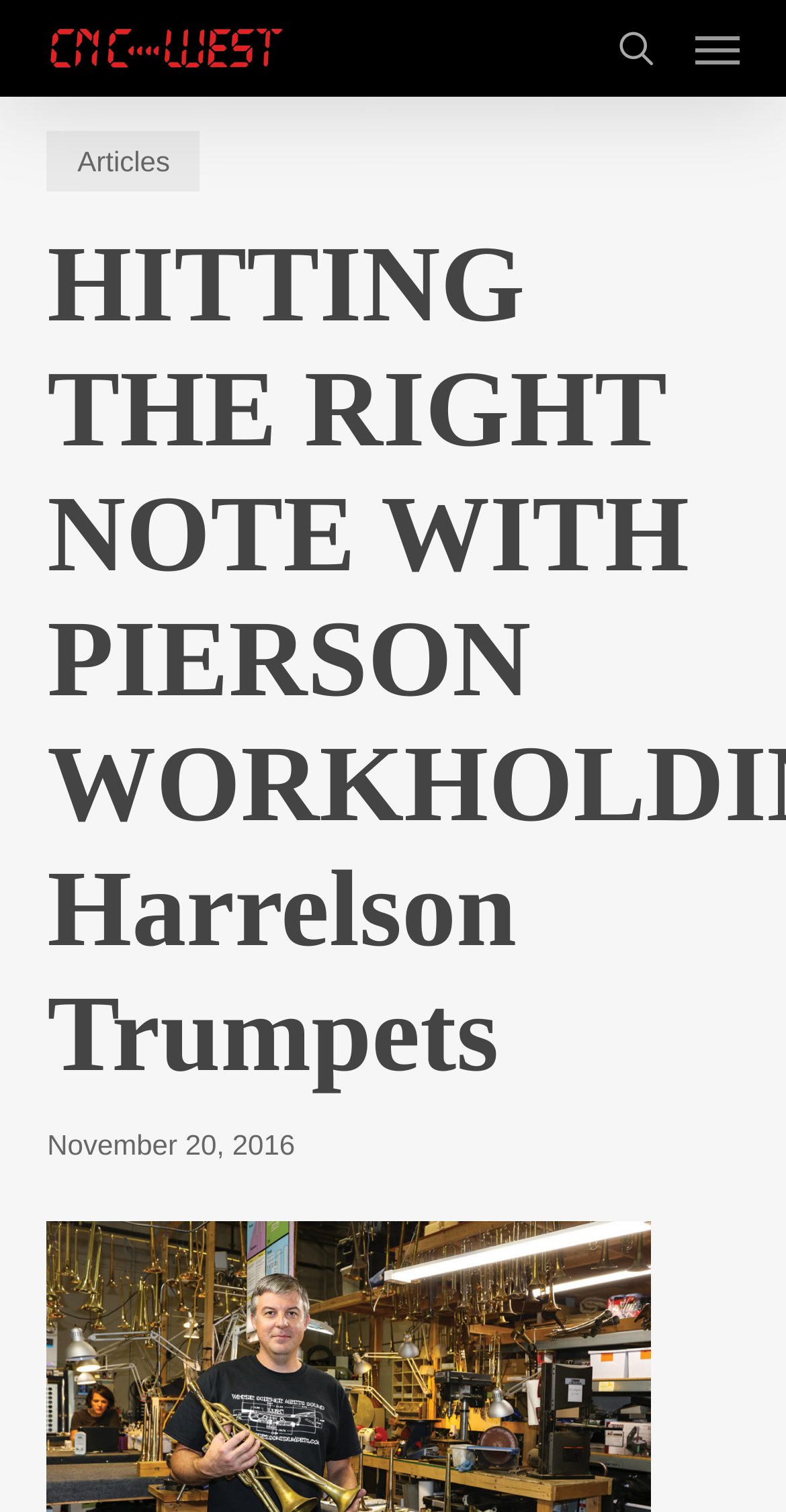What is the purpose of the button on the top-right corner?
Answer the question based on the image using a single word or a brief phrase.

Navigation Menu